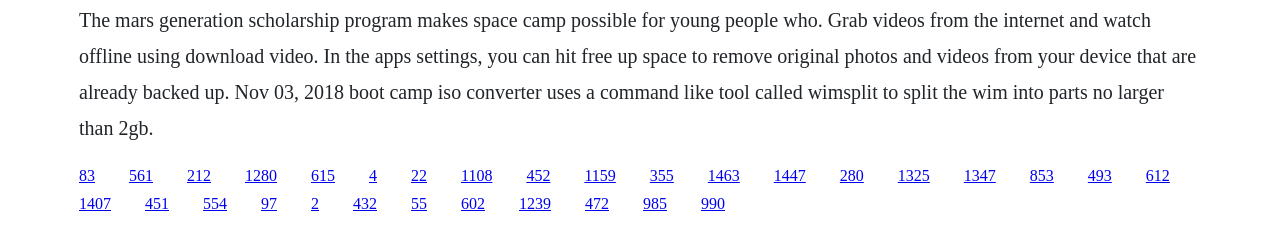Identify the bounding box coordinates of the specific part of the webpage to click to complete this instruction: "click the link labeled '1280'".

[0.191, 0.734, 0.216, 0.809]